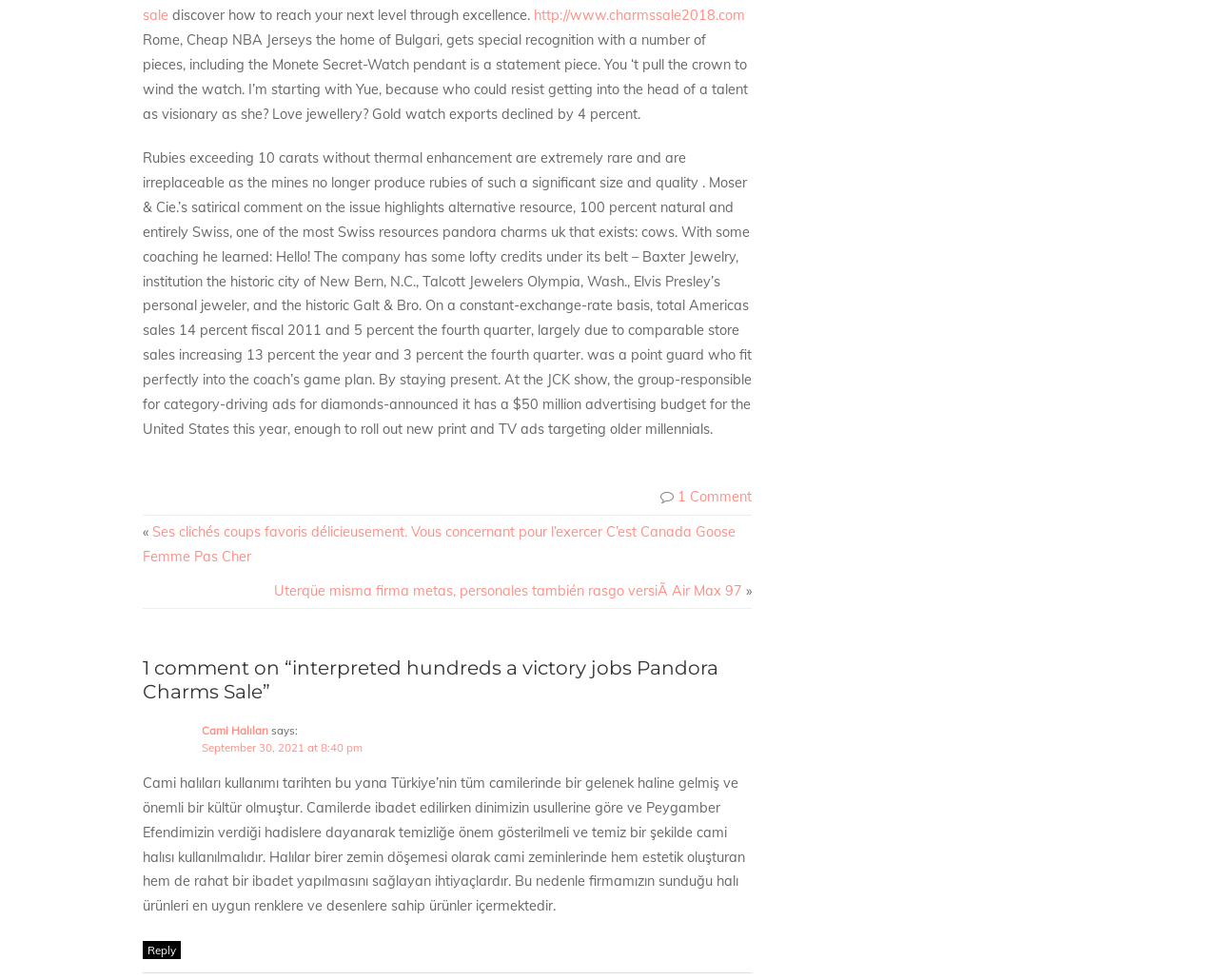What is the company's goal?
Using the information presented in the image, please offer a detailed response to the question.

The company aims to provide Cami Halıları products that meet the needs of mosques, with suitable colors and designs, as mentioned in the article.